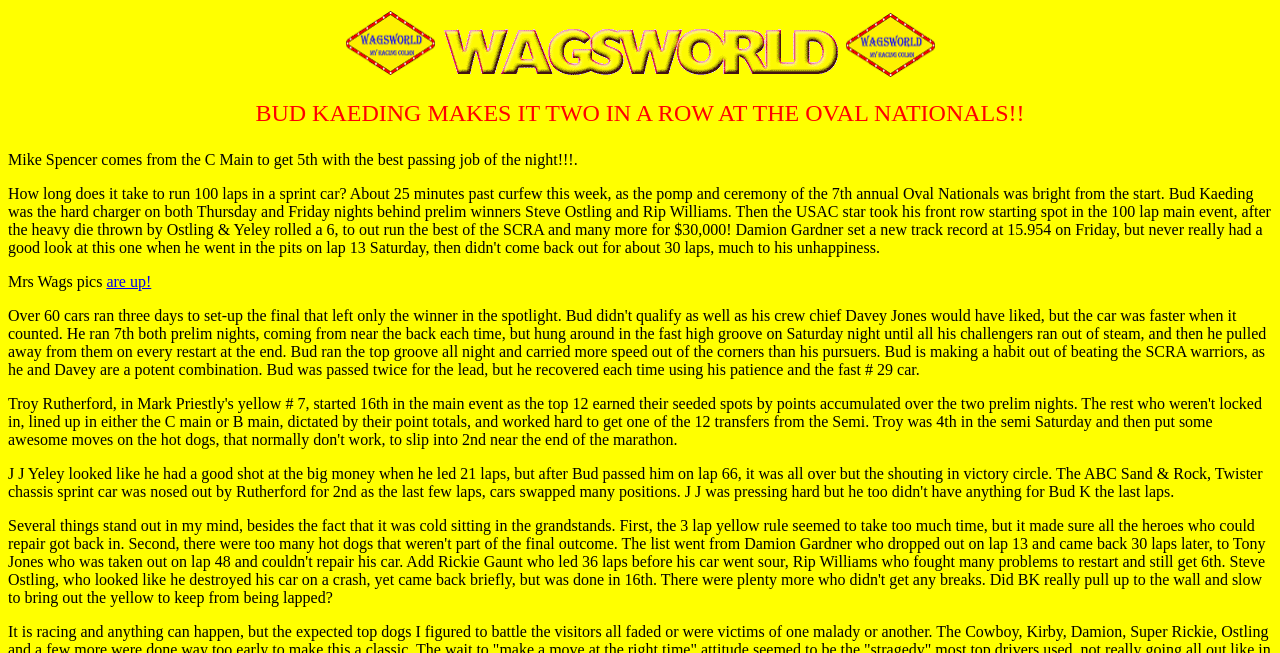Please determine the bounding box coordinates for the element with the description: "are up!".

[0.083, 0.418, 0.118, 0.444]